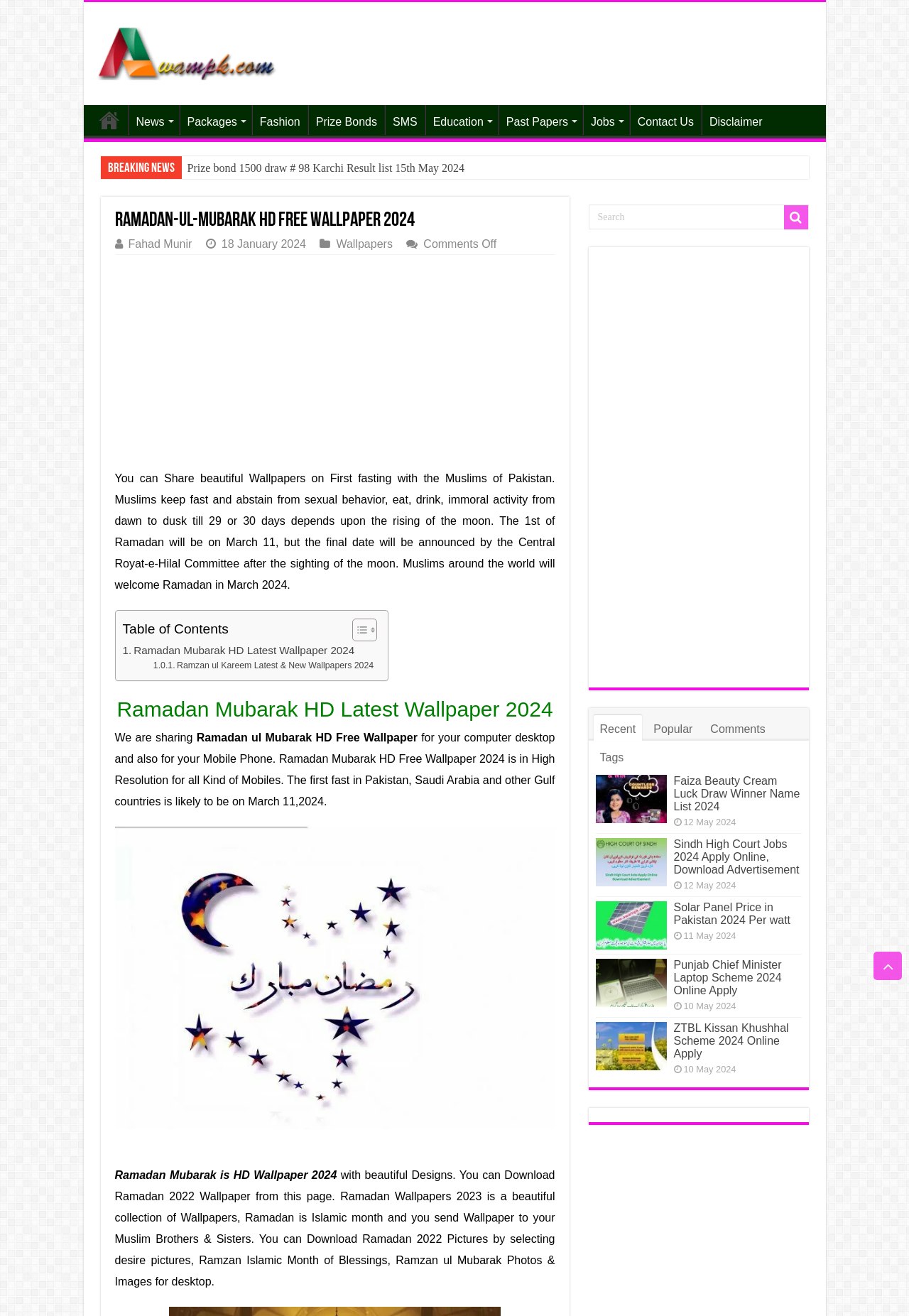Identify the bounding box coordinates for the element you need to click to achieve the following task: "Go to Home page". The coordinates must be four float values ranging from 0 to 1, formatted as [left, top, right, bottom].

[0.1, 0.08, 0.14, 0.102]